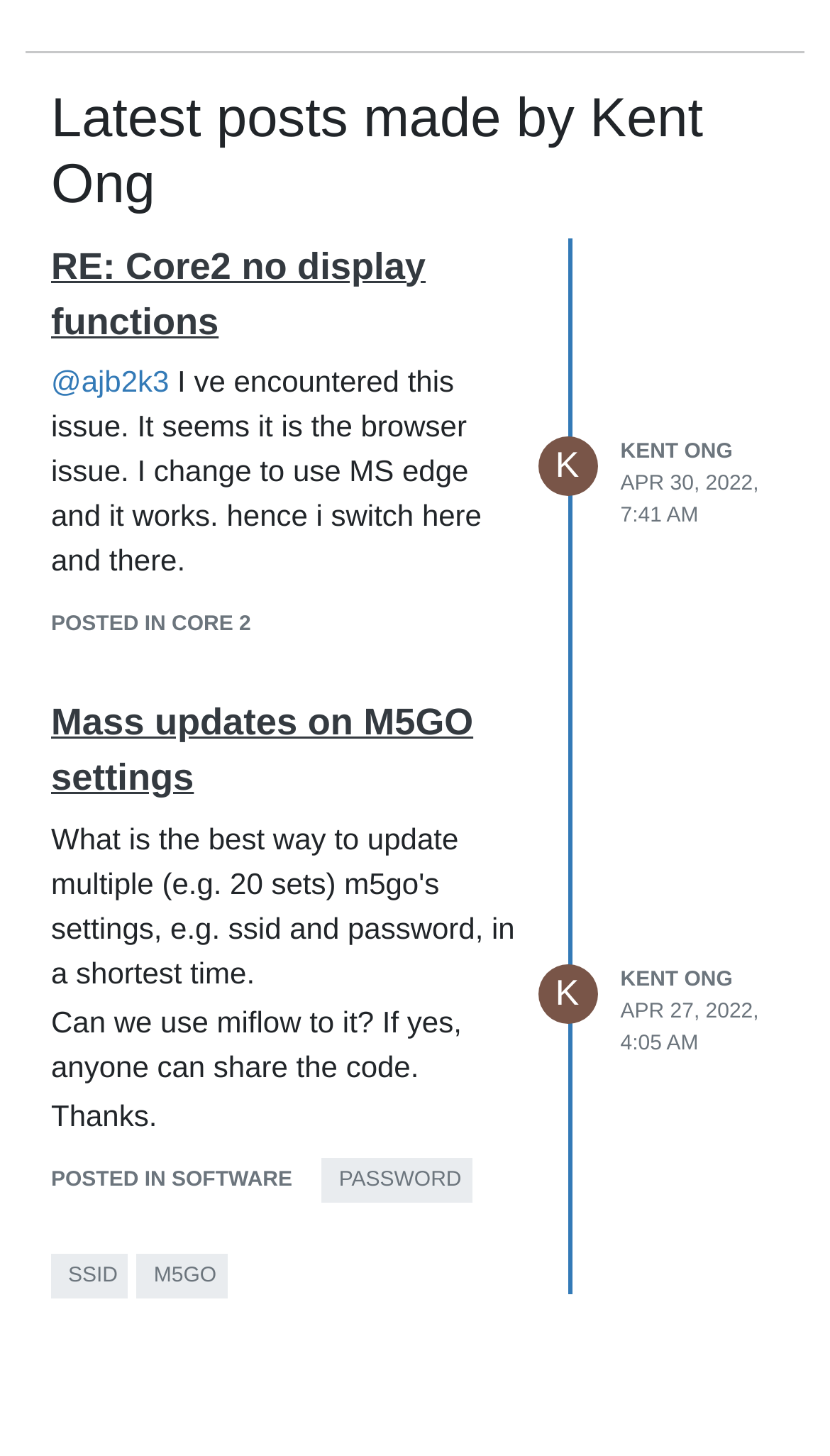Please find the bounding box coordinates of the element that needs to be clicked to perform the following instruction: "Check user profile of Kent Ong". The bounding box coordinates should be four float numbers between 0 and 1, represented as [left, top, right, bottom].

[0.747, 0.302, 0.883, 0.318]